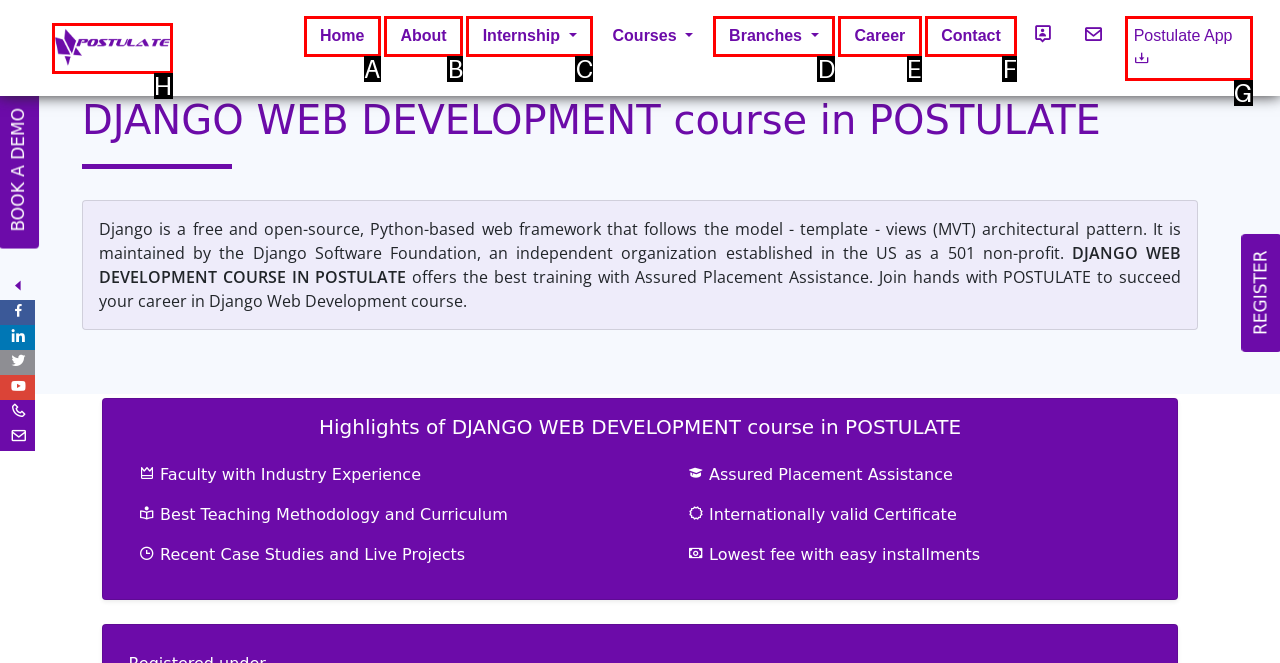What letter corresponds to the UI element described here: parent_node: Home
Reply with the letter from the options provided.

H